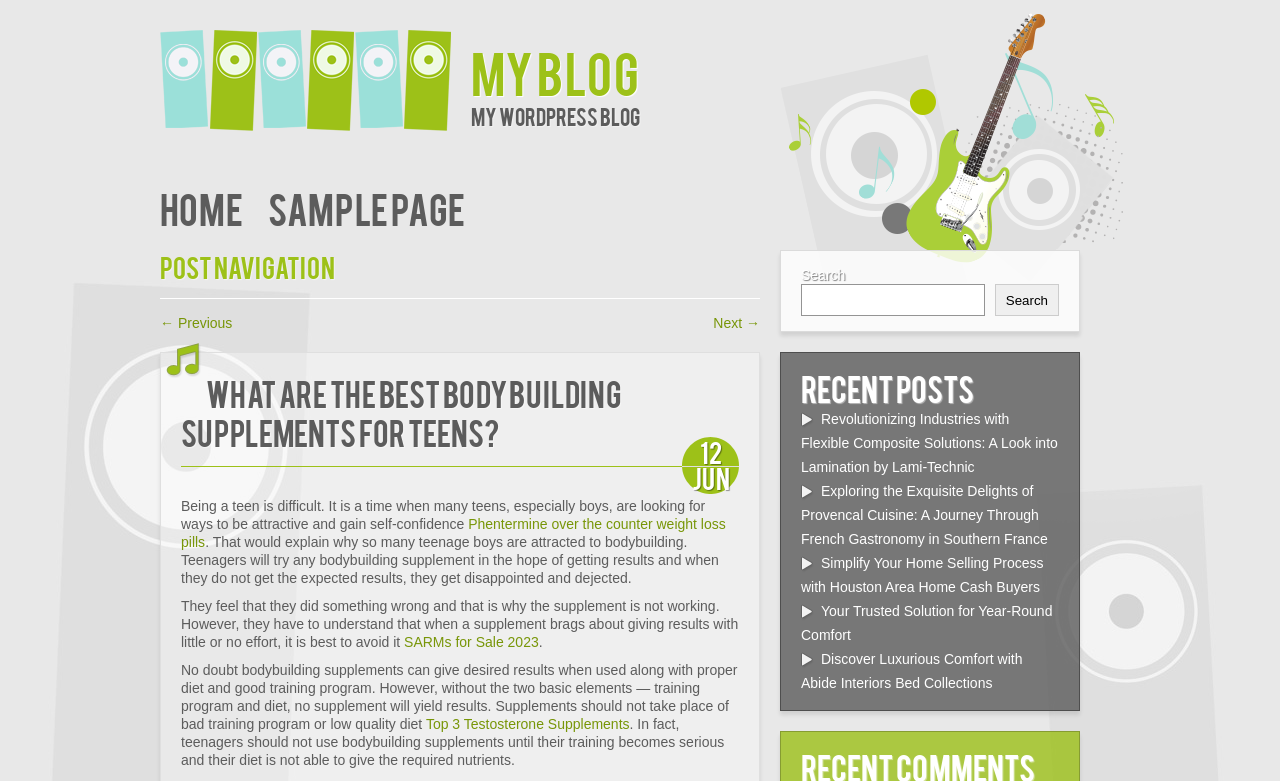What is the main topic of this blog?
Answer the question based on the image using a single word or a brief phrase.

Bodybuilding supplements for teens